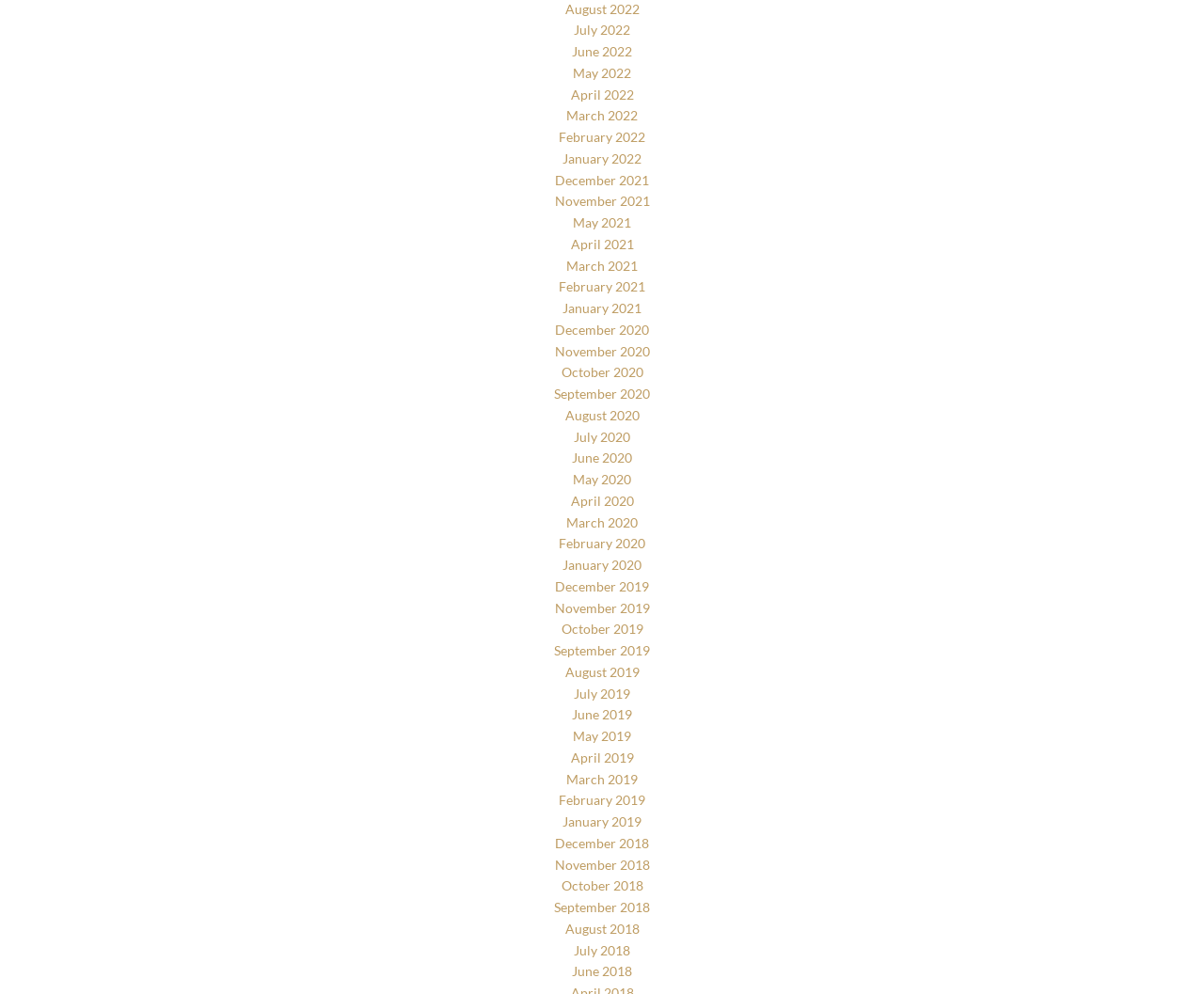Please give the bounding box coordinates of the area that should be clicked to fulfill the following instruction: "View July 2020". The coordinates should be in the format of four float numbers from 0 to 1, i.e., [left, top, right, bottom].

[0.477, 0.431, 0.523, 0.447]